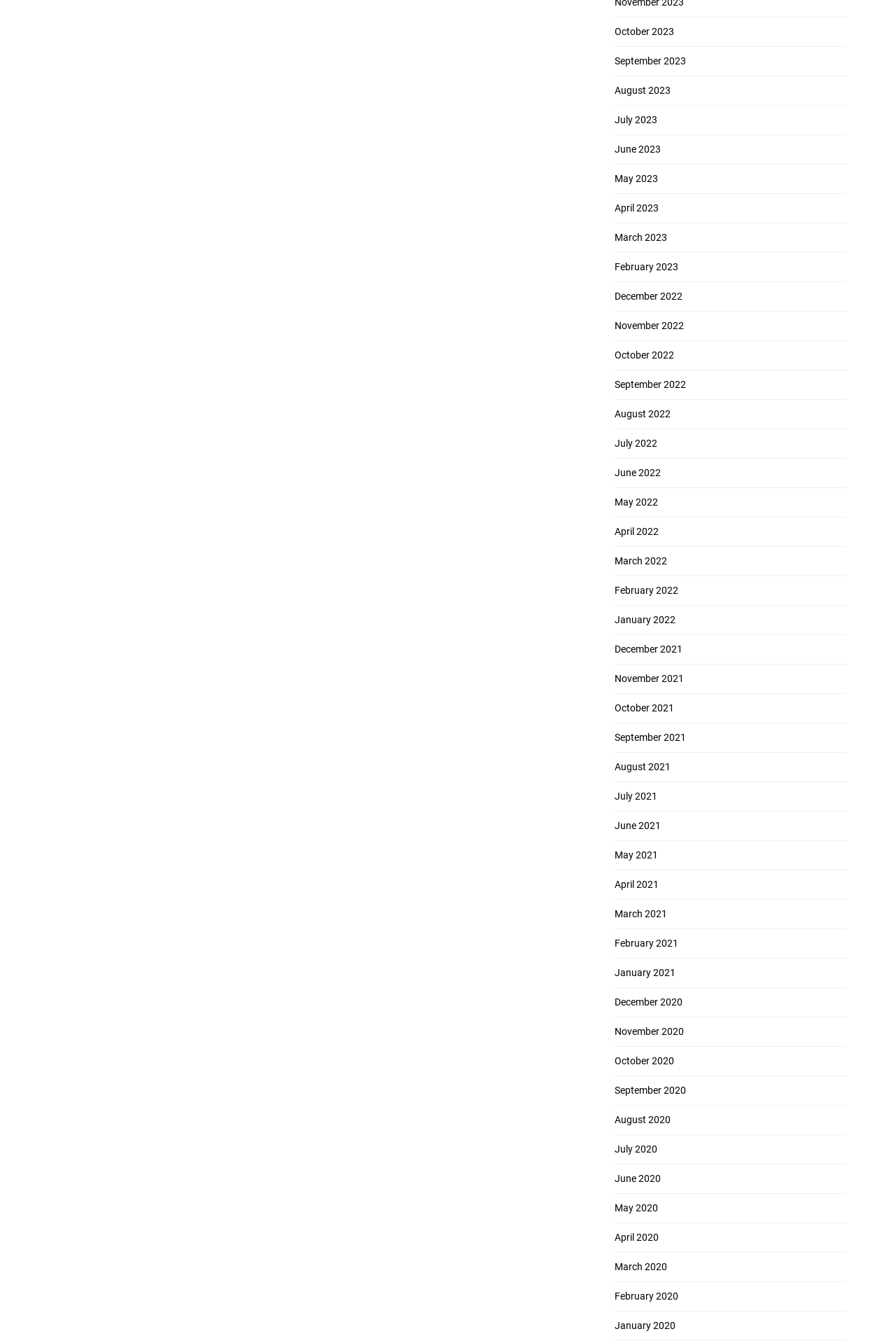Identify the bounding box of the HTML element described here: "January 2020". Provide the coordinates as four float numbers between 0 and 1: [left, top, right, bottom].

[0.686, 0.983, 0.754, 0.991]